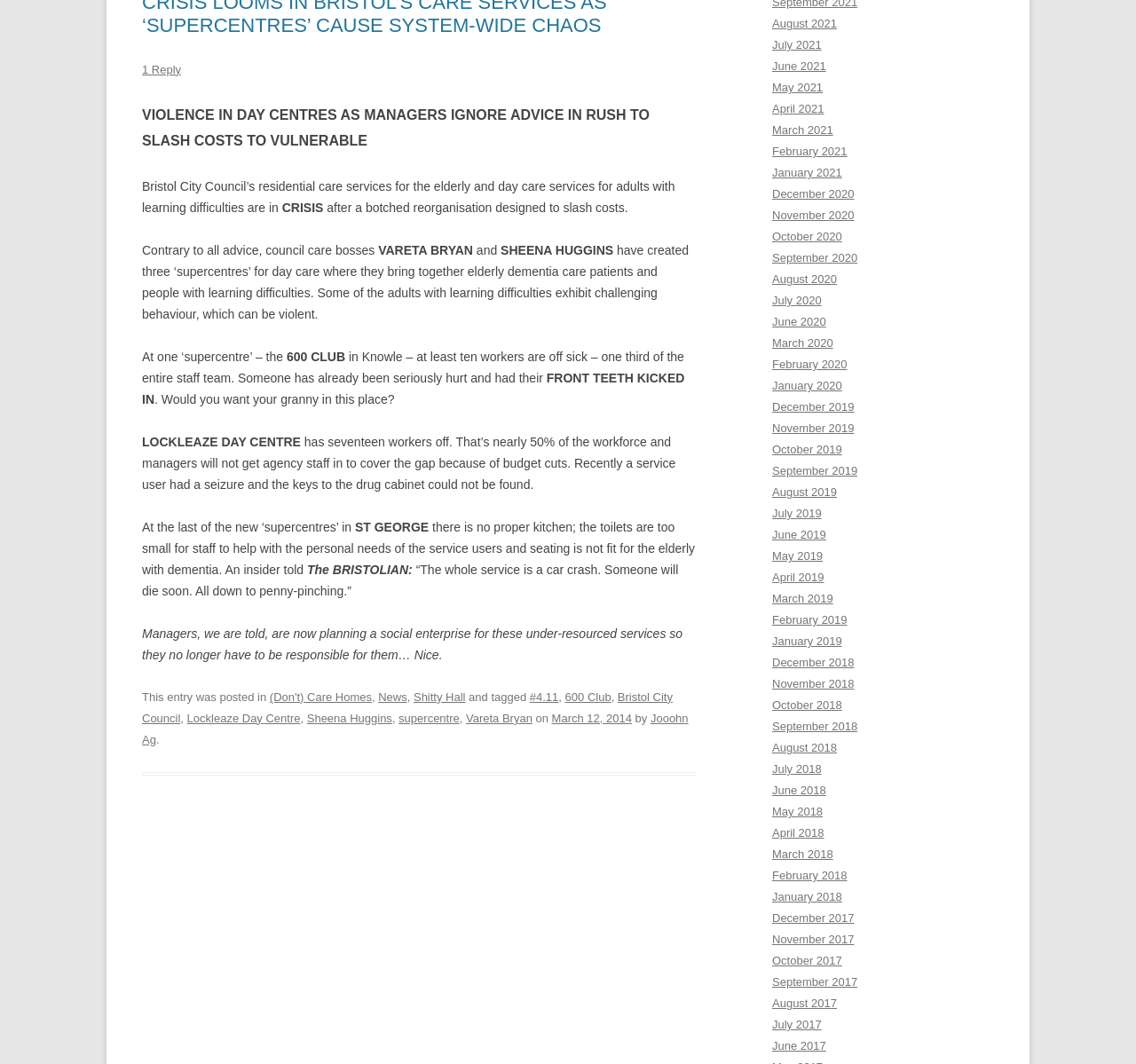Give a short answer to this question using one word or a phrase:
How many workers are off sick at the Lockleaze Day Centre?

seventeen